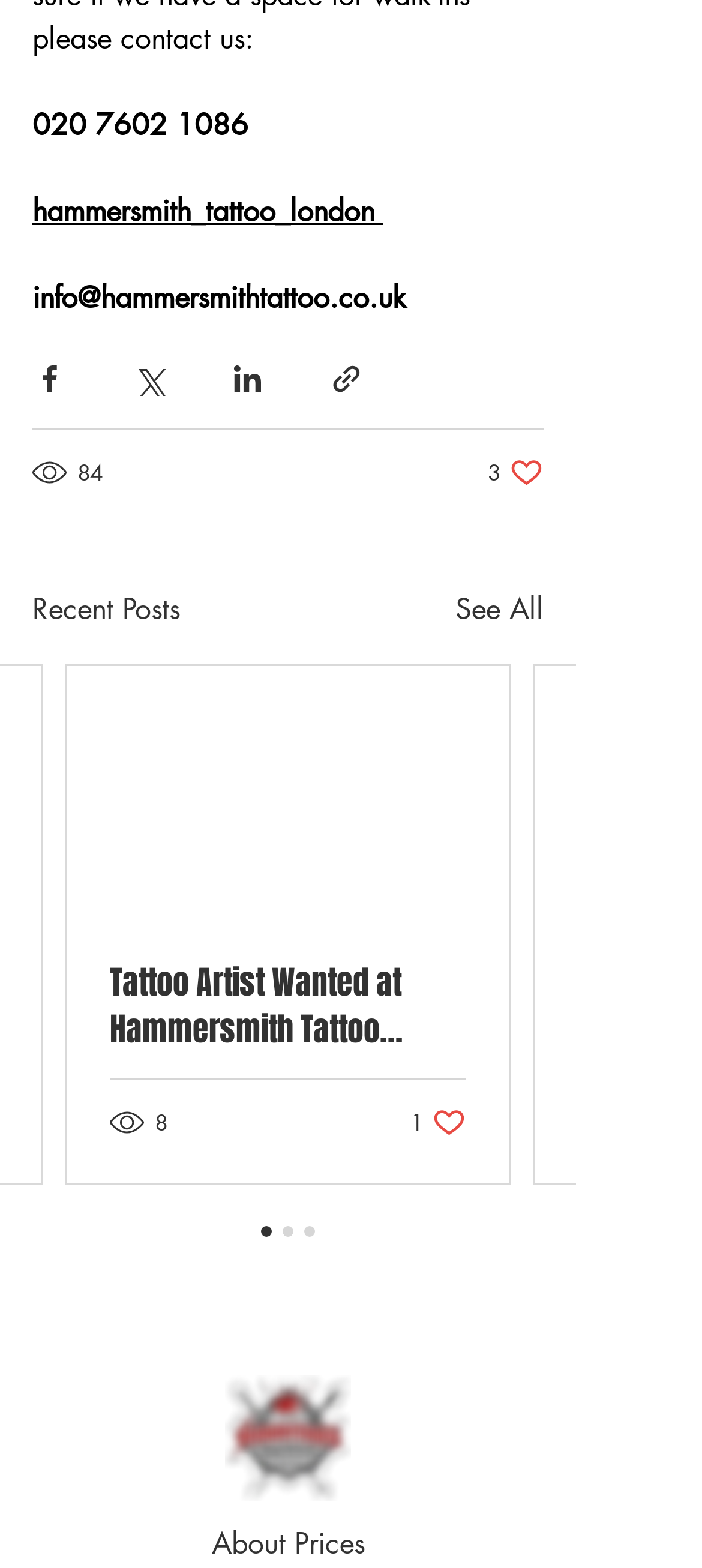Locate the bounding box coordinates of the clickable element to fulfill the following instruction: "Contact via email". Provide the coordinates as four float numbers between 0 and 1 in the format [left, top, right, bottom].

[0.046, 0.177, 0.579, 0.201]